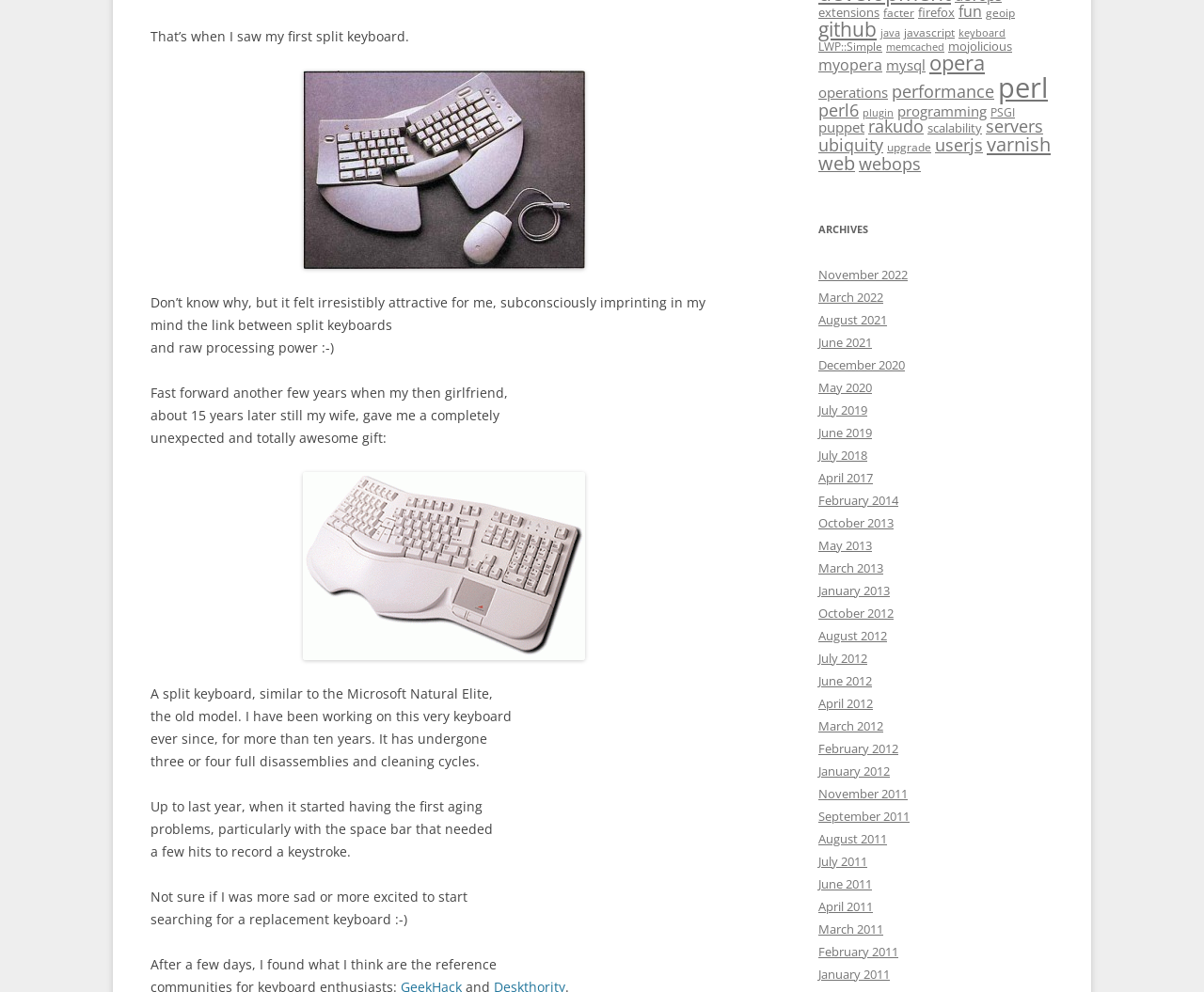How many years did the author use the split keyboard?
Respond with a short answer, either a single word or a phrase, based on the image.

more than ten years